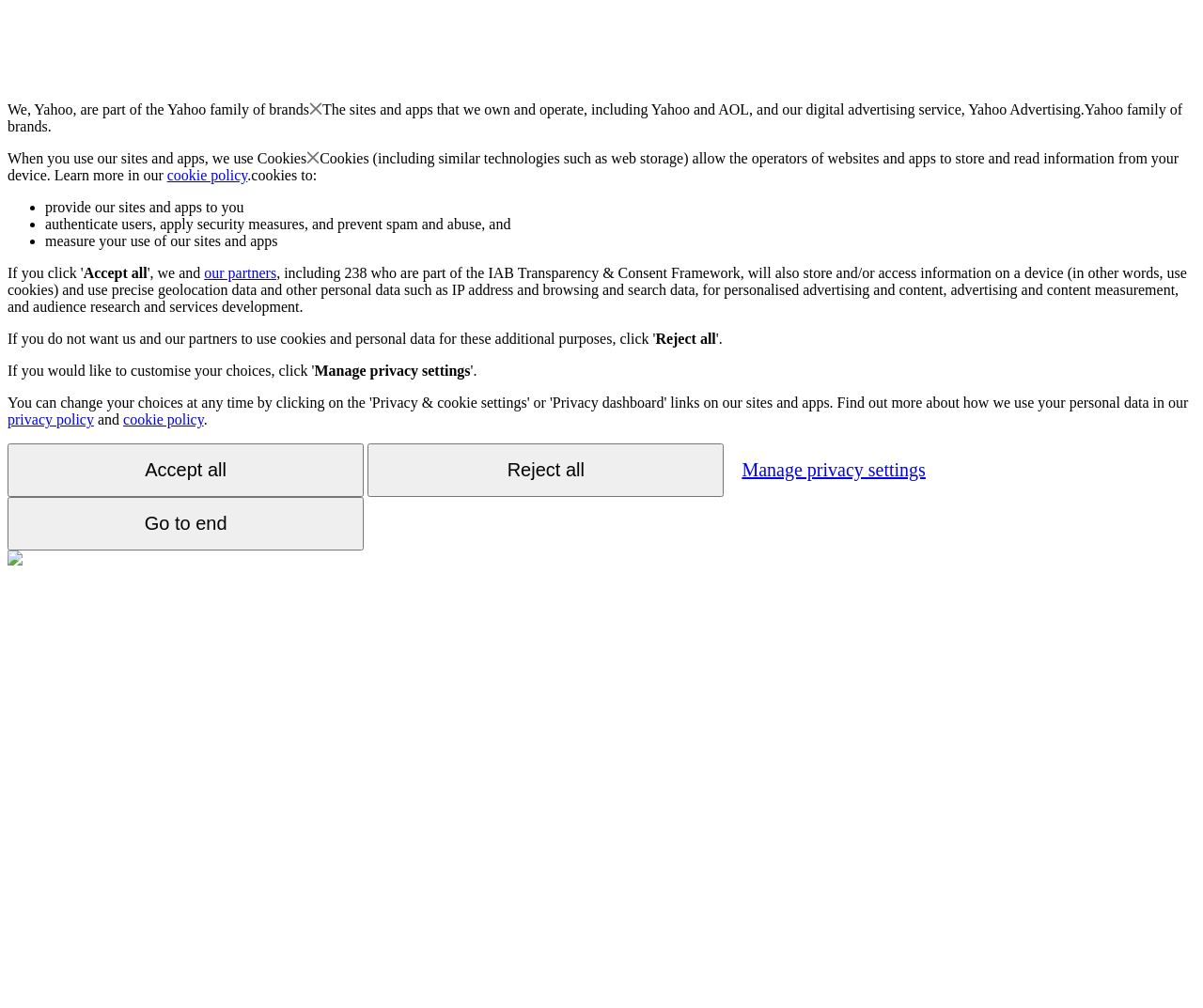Provide a brief response in the form of a single word or phrase:
How many partners are part of the IAB Transparency & Consent Framework?

238